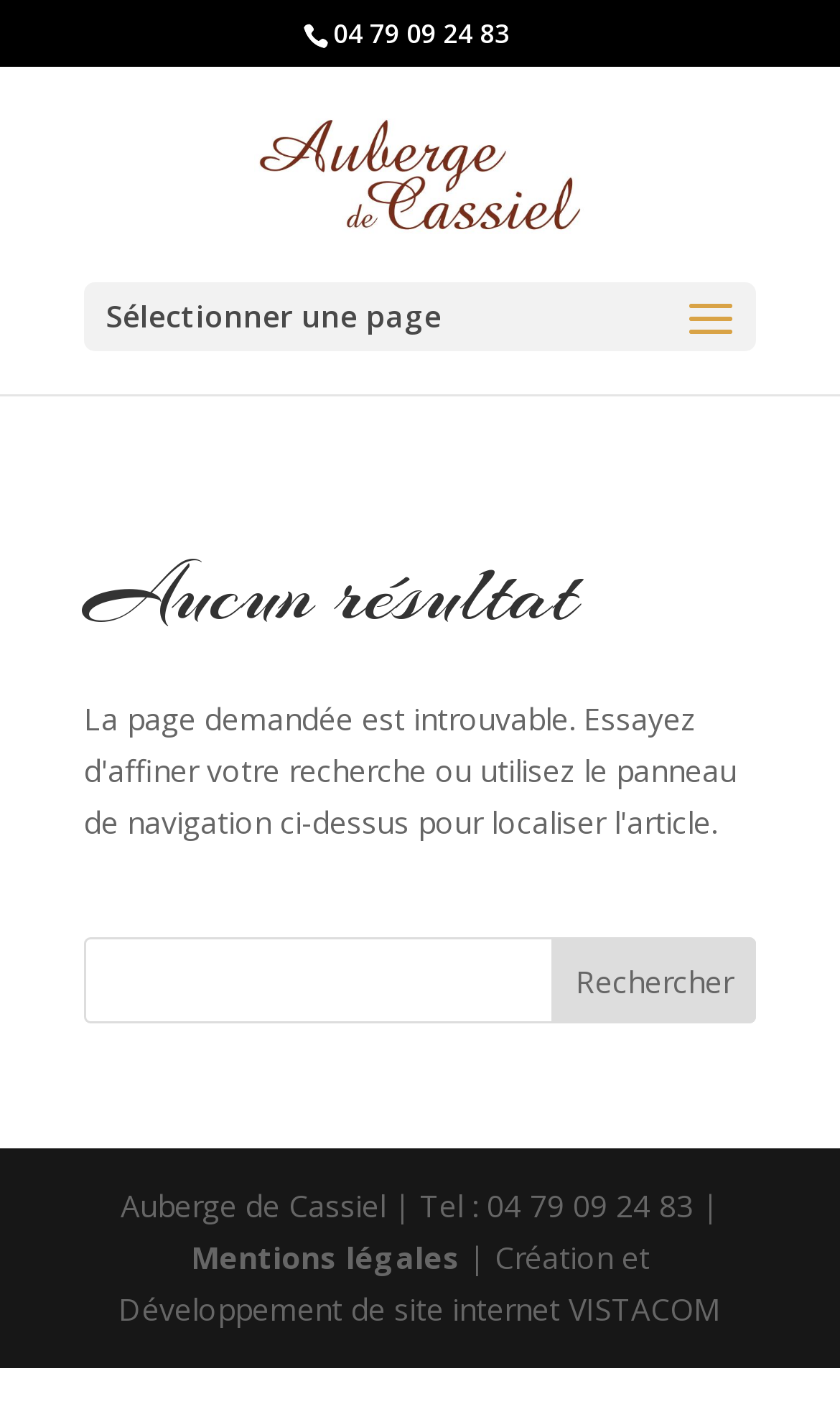Identify the bounding box coordinates for the UI element mentioned here: "Mentions légales". Provide the coordinates as four float values between 0 and 1, i.e., [left, top, right, bottom].

[0.227, 0.867, 0.558, 0.896]